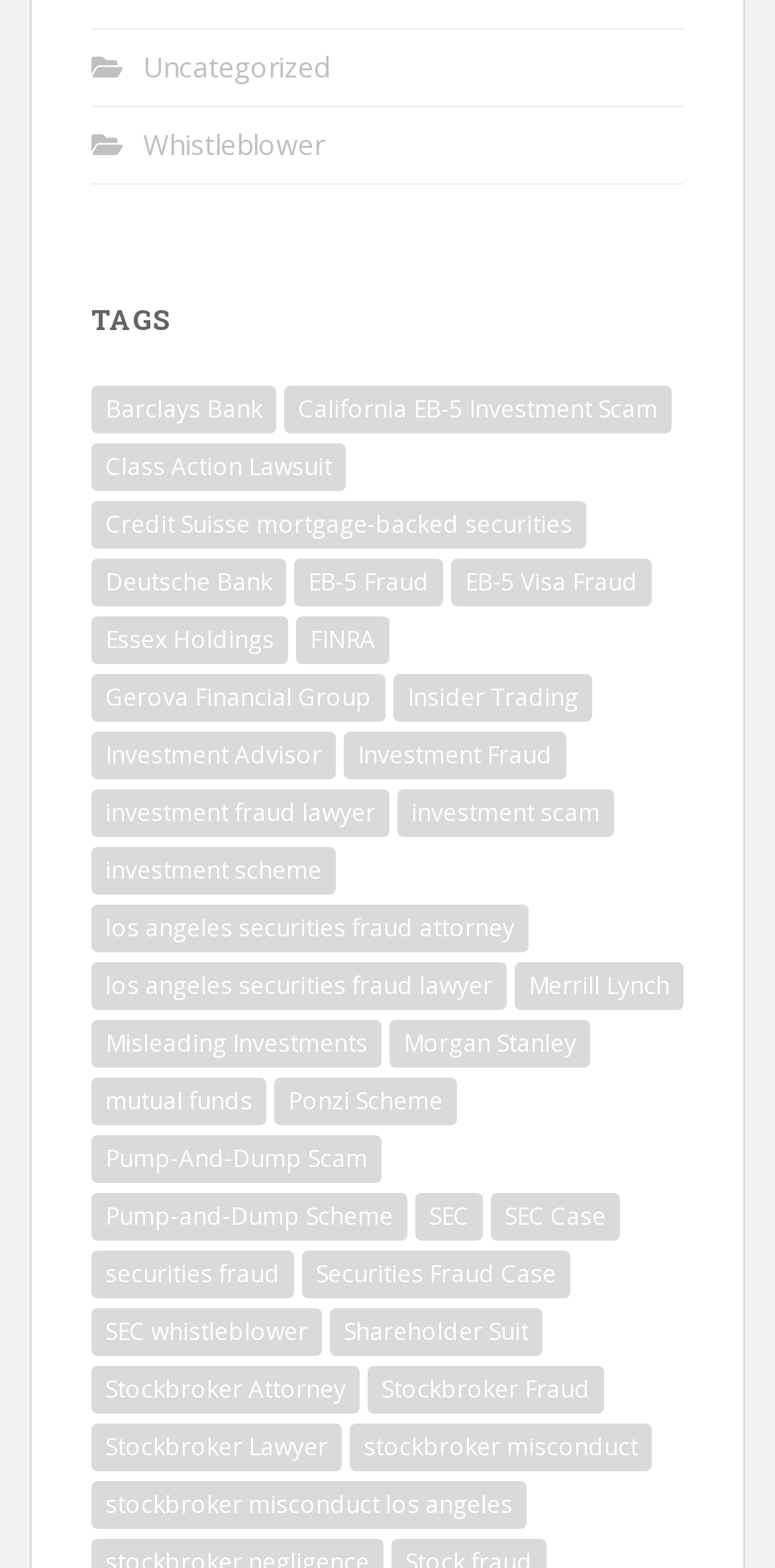Locate the coordinates of the bounding box for the clickable region that fulfills this instruction: "Check 'SEC whistleblower' information".

[0.118, 0.835, 0.415, 0.865]